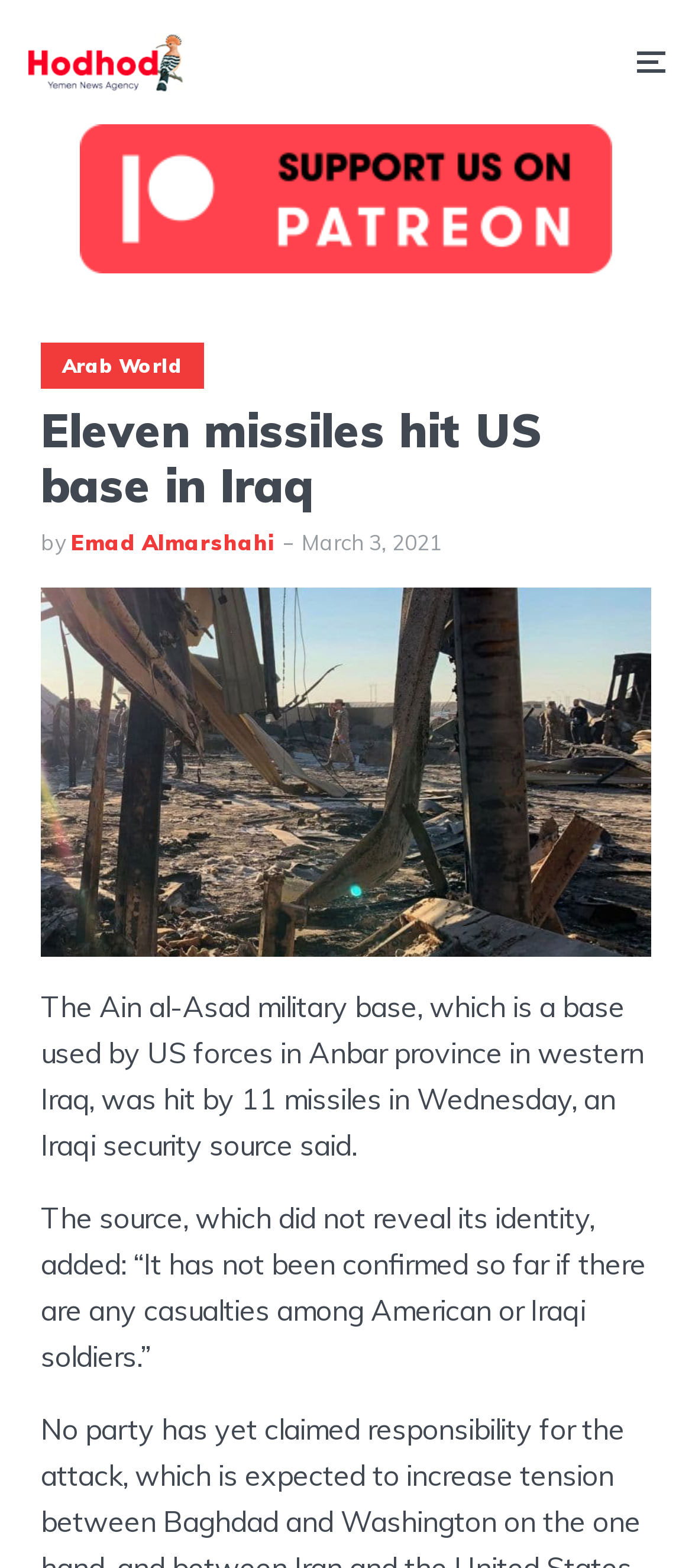Locate the bounding box of the UI element described in the following text: "Arab World".

[0.059, 0.218, 0.295, 0.248]